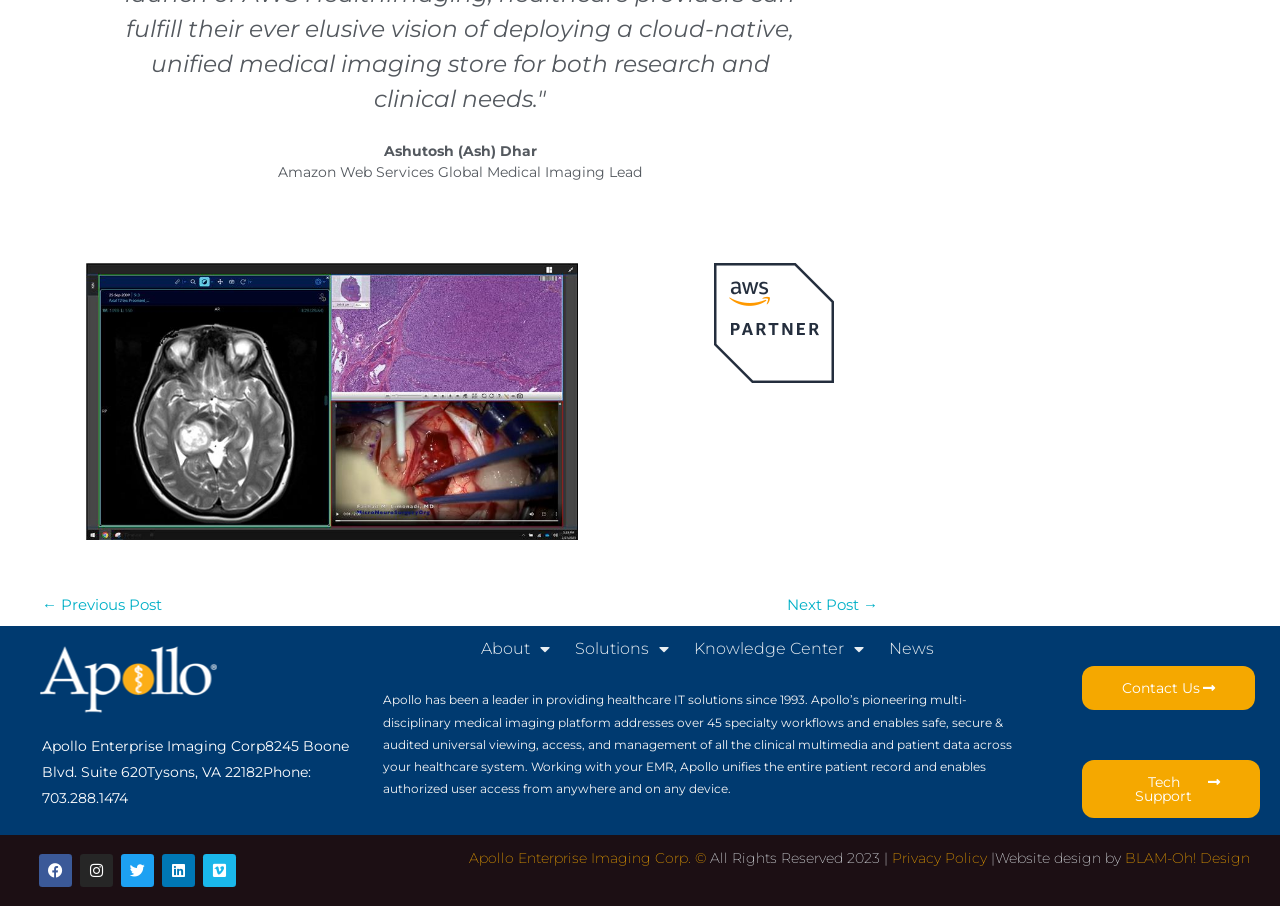Using the given description, provide the bounding box coordinates formatted as (top-left x, top-left y, bottom-right x, bottom-right y), with all values being floating point numbers between 0 and 1. Description: Knowledge Center

[0.542, 0.706, 0.675, 0.728]